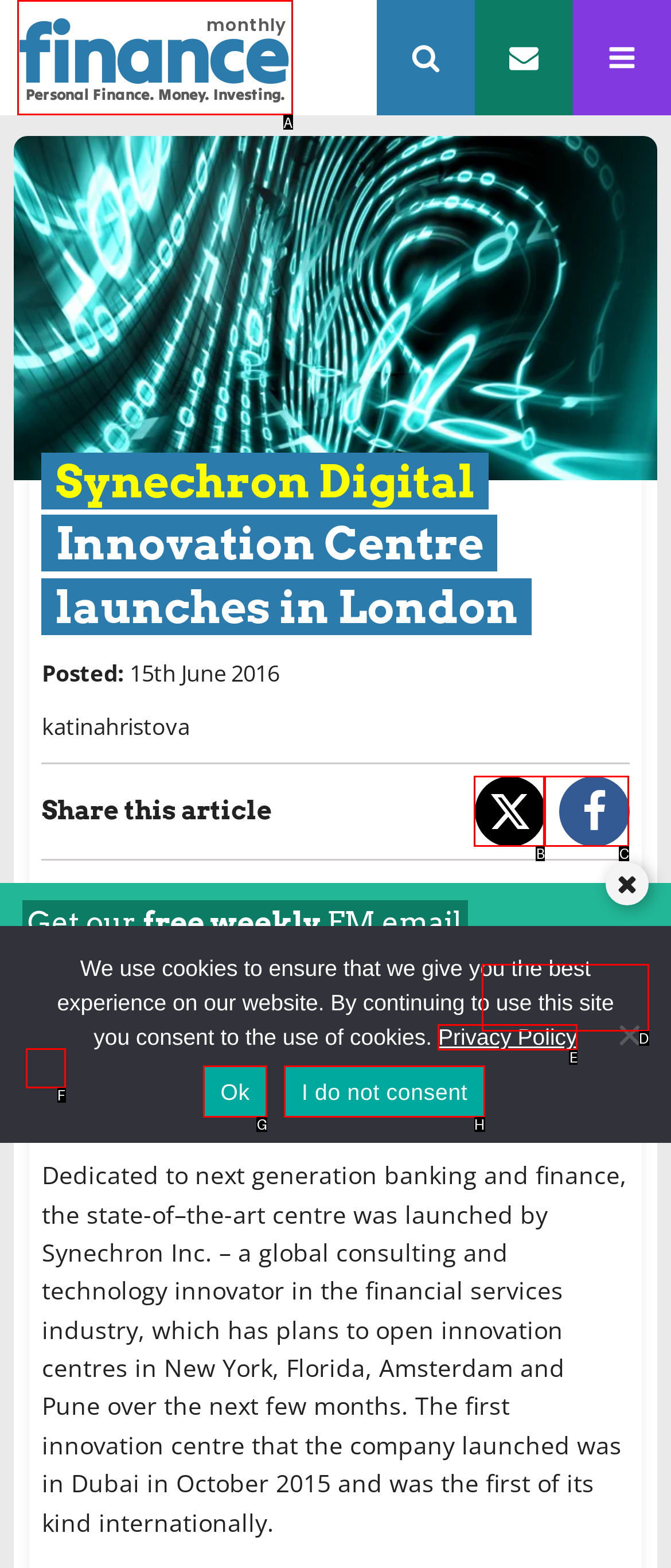Identify the letter of the UI element that fits the description: Customer Reviews
Respond with the letter of the option directly.

None